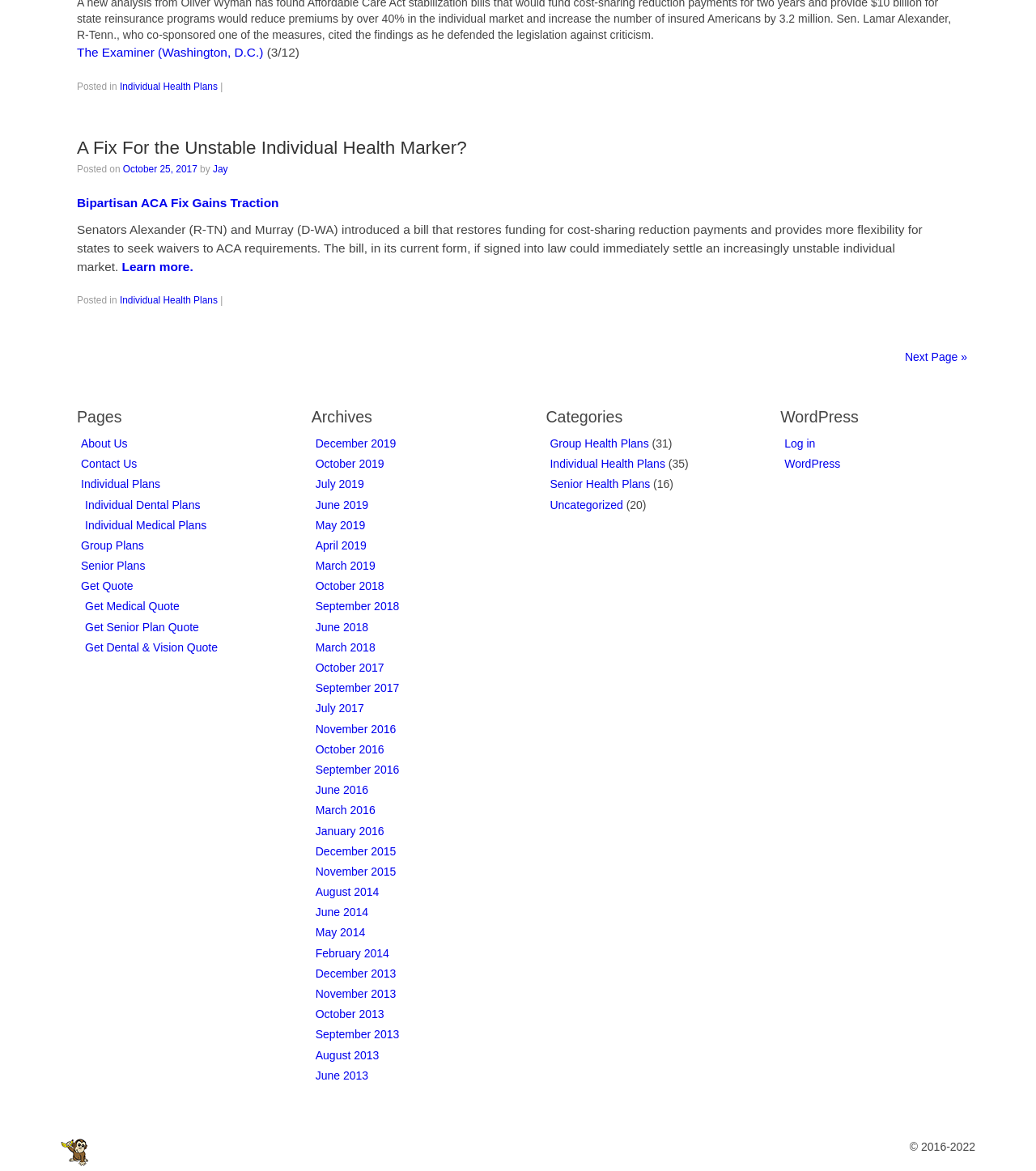Please use the details from the image to answer the following question comprehensively:
What is the date of the article?

I found the date of the article by looking at the link element with the text 'October 25, 2017' which is located below the title of the article.